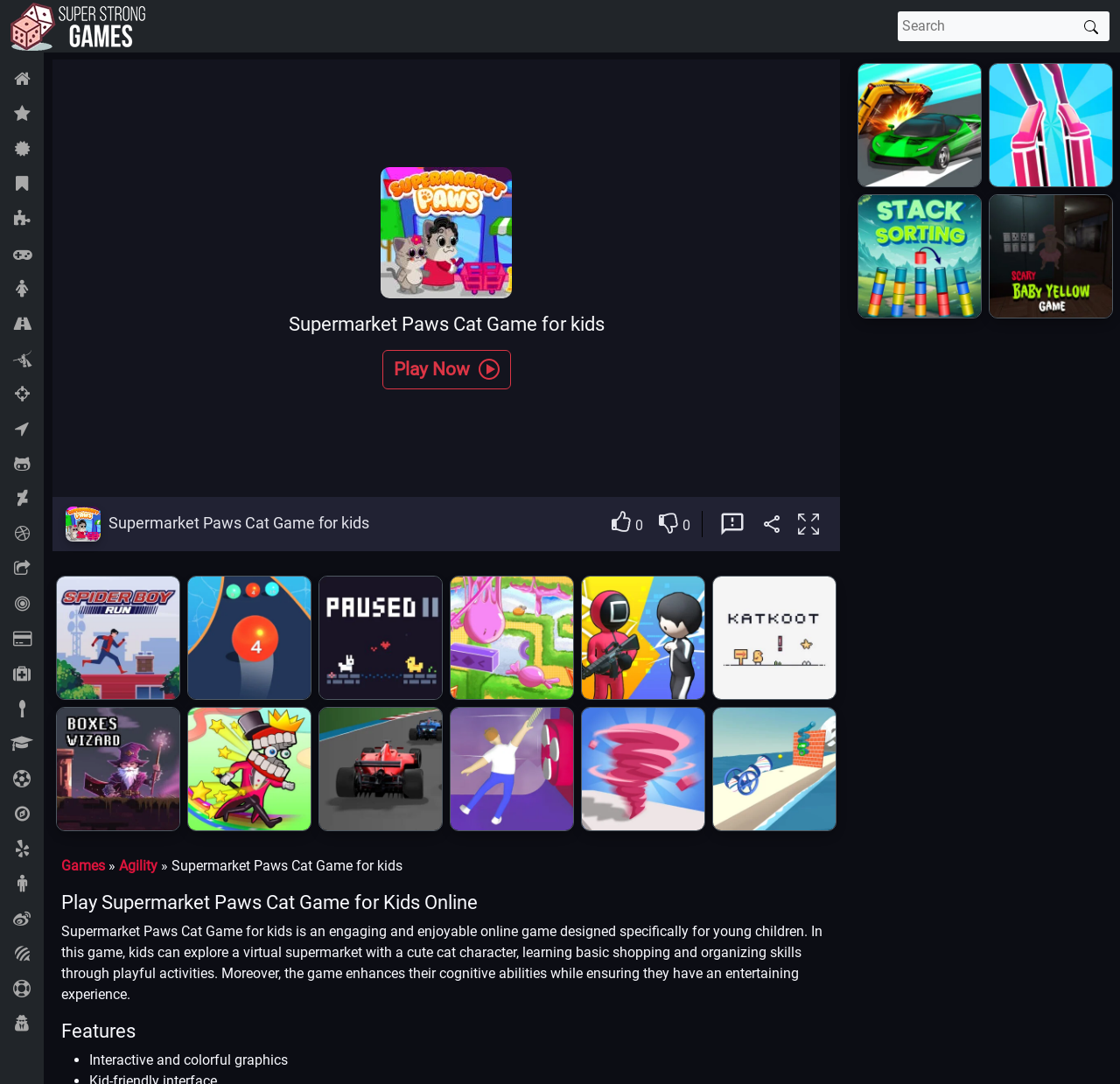Determine the bounding box coordinates of the element's region needed to click to follow the instruction: "Play the Supermarket Paws Cat Game". Provide these coordinates as four float numbers between 0 and 1, formatted as [left, top, right, bottom].

[0.341, 0.323, 0.456, 0.359]